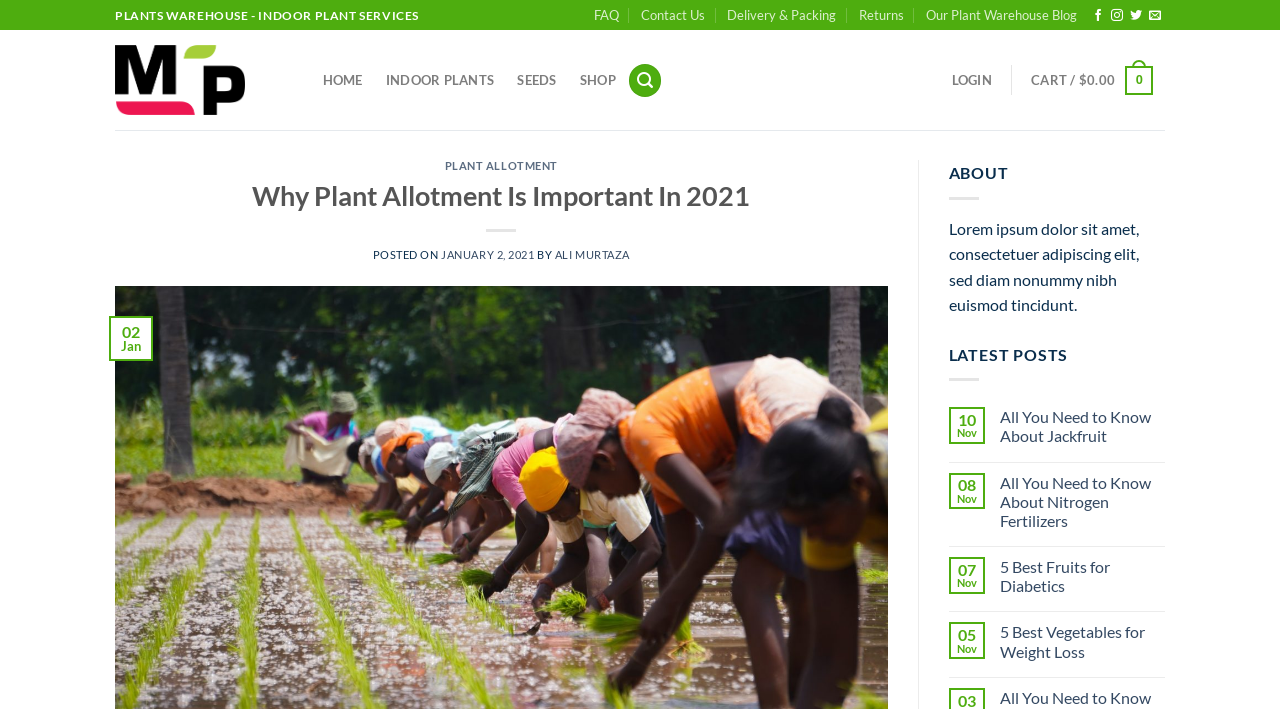Determine the bounding box coordinates of the element that should be clicked to execute the following command: "Click on the FAQ link".

[0.464, 0.0, 0.483, 0.043]